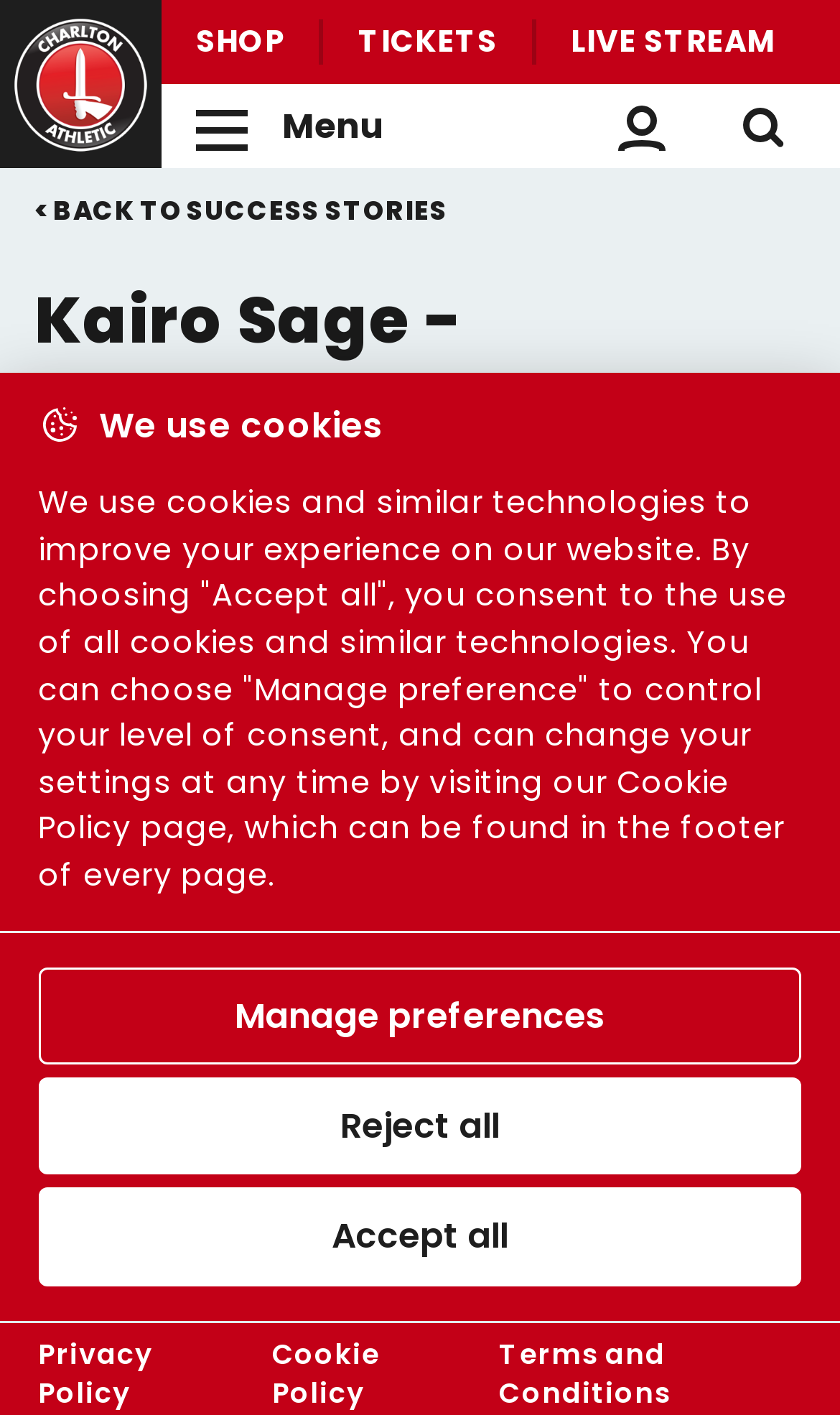Locate the bounding box coordinates of the area that needs to be clicked to fulfill the following instruction: "Toggle site navigation". The coordinates should be in the format of four float numbers between 0 and 1, namely [left, top, right, bottom].

[0.192, 0.059, 0.497, 0.119]